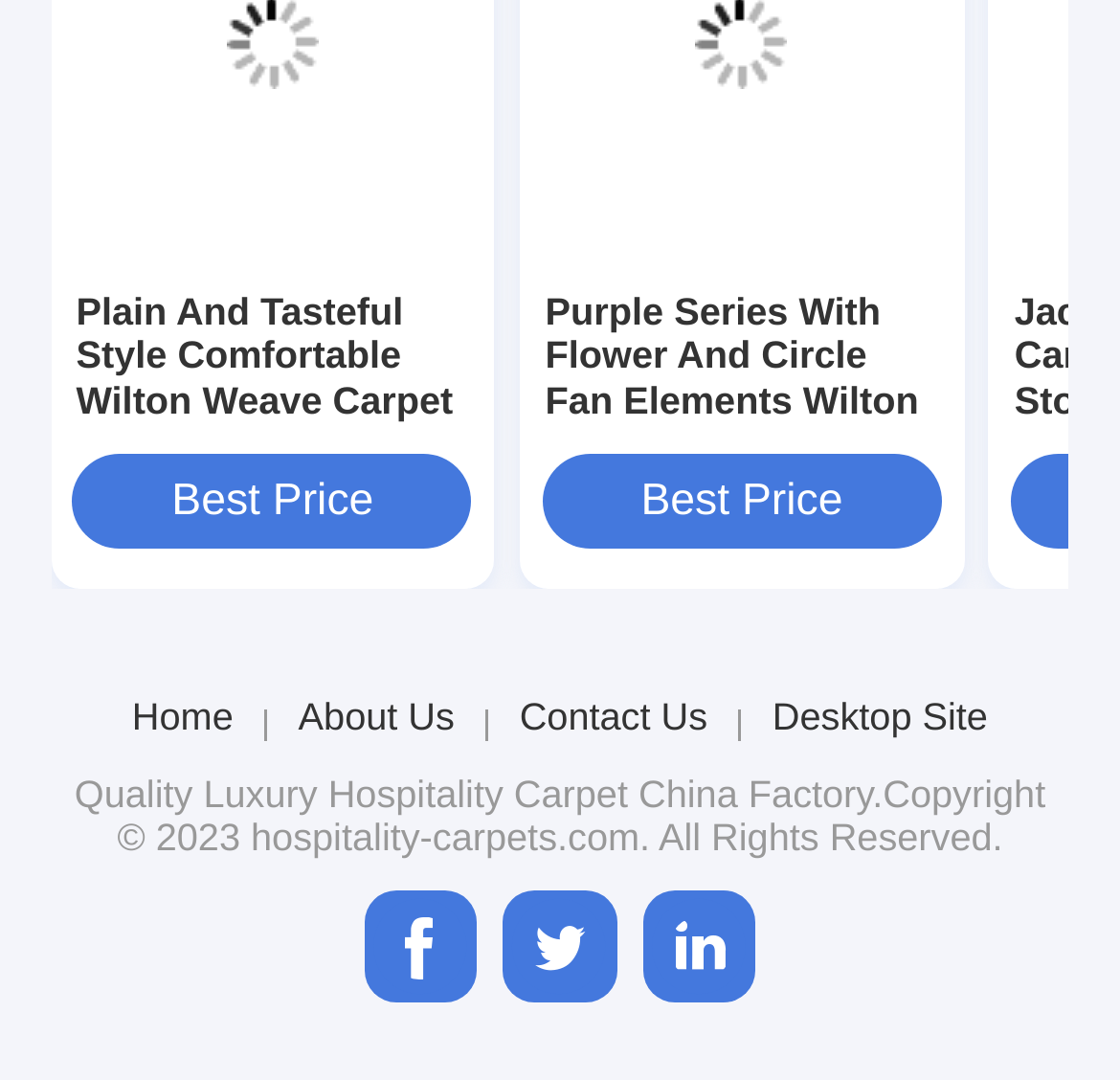Identify the bounding box coordinates of the HTML element based on this description: "Contact Us".

[0.464, 0.644, 0.632, 0.685]